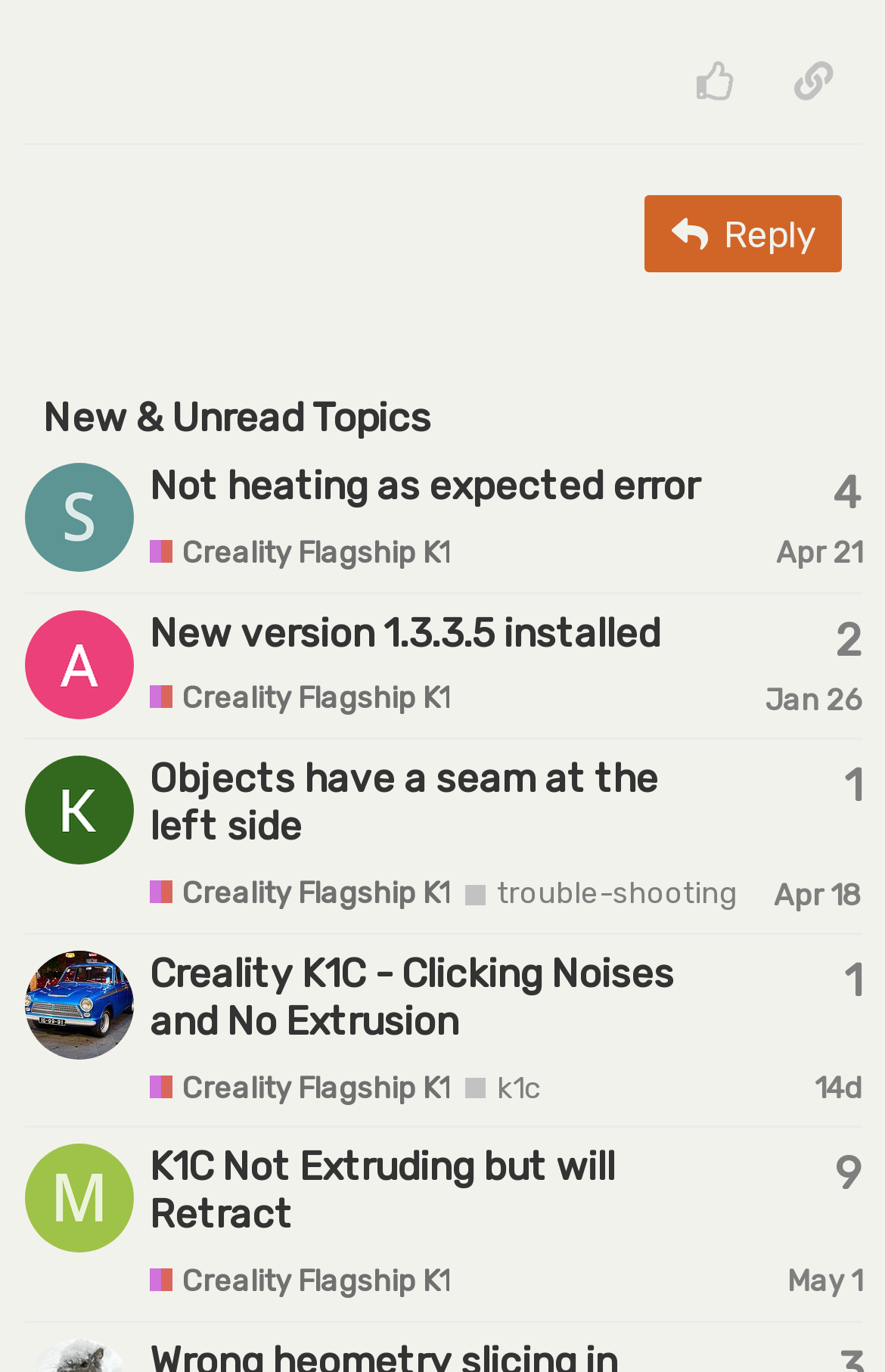Identify the bounding box coordinates of the area you need to click to perform the following instruction: "Discover more".

None